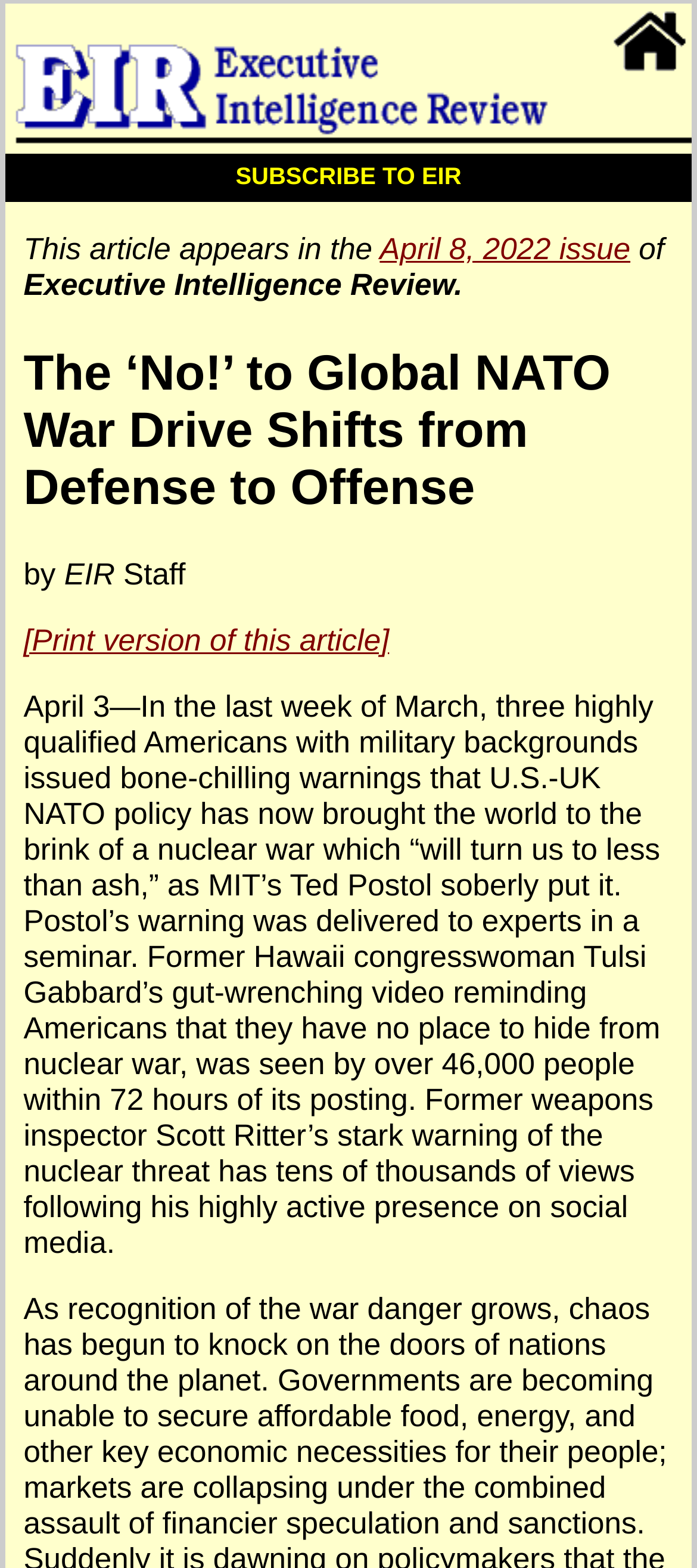Determine the bounding box coordinates of the UI element described below. Use the format (top-left x, top-left y, bottom-right x, bottom-right y) with floating point numbers between 0 and 1: SUBSCRIBE TO EIR

[0.008, 0.103, 0.992, 0.124]